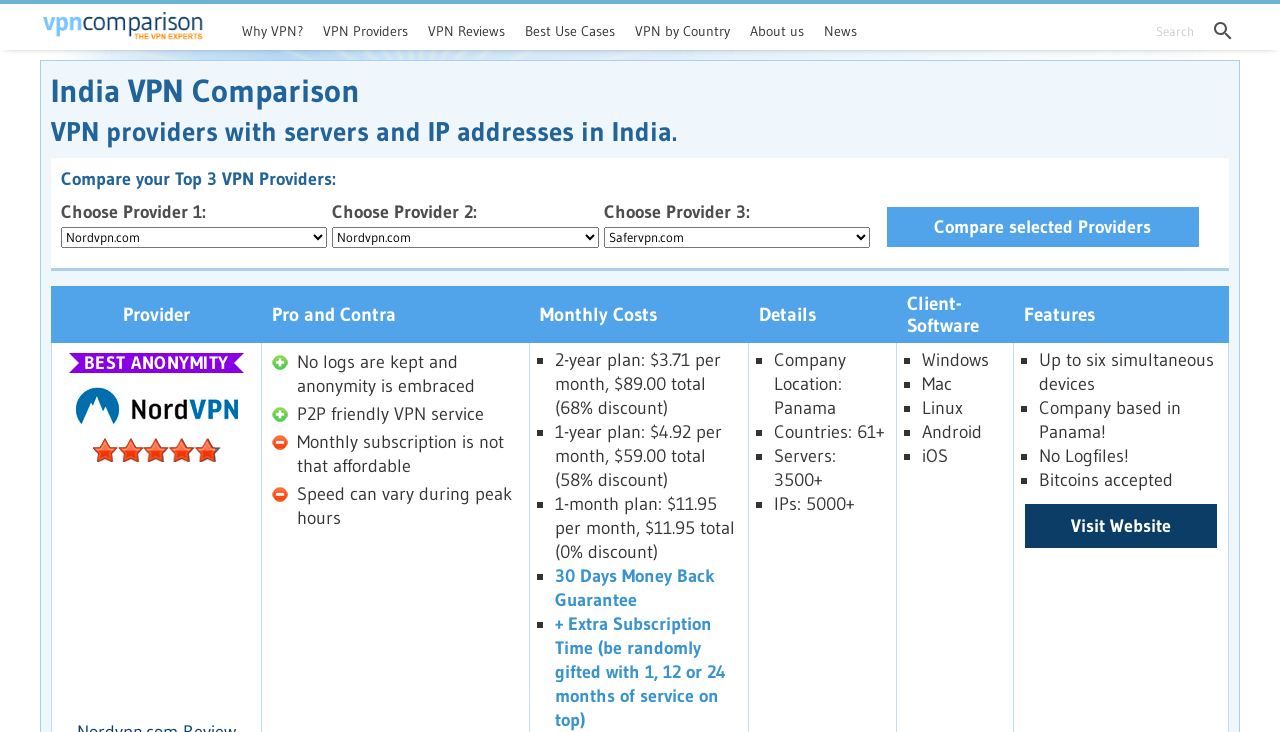Identify the headline of the webpage and generate its text content.

India VPN Comparison